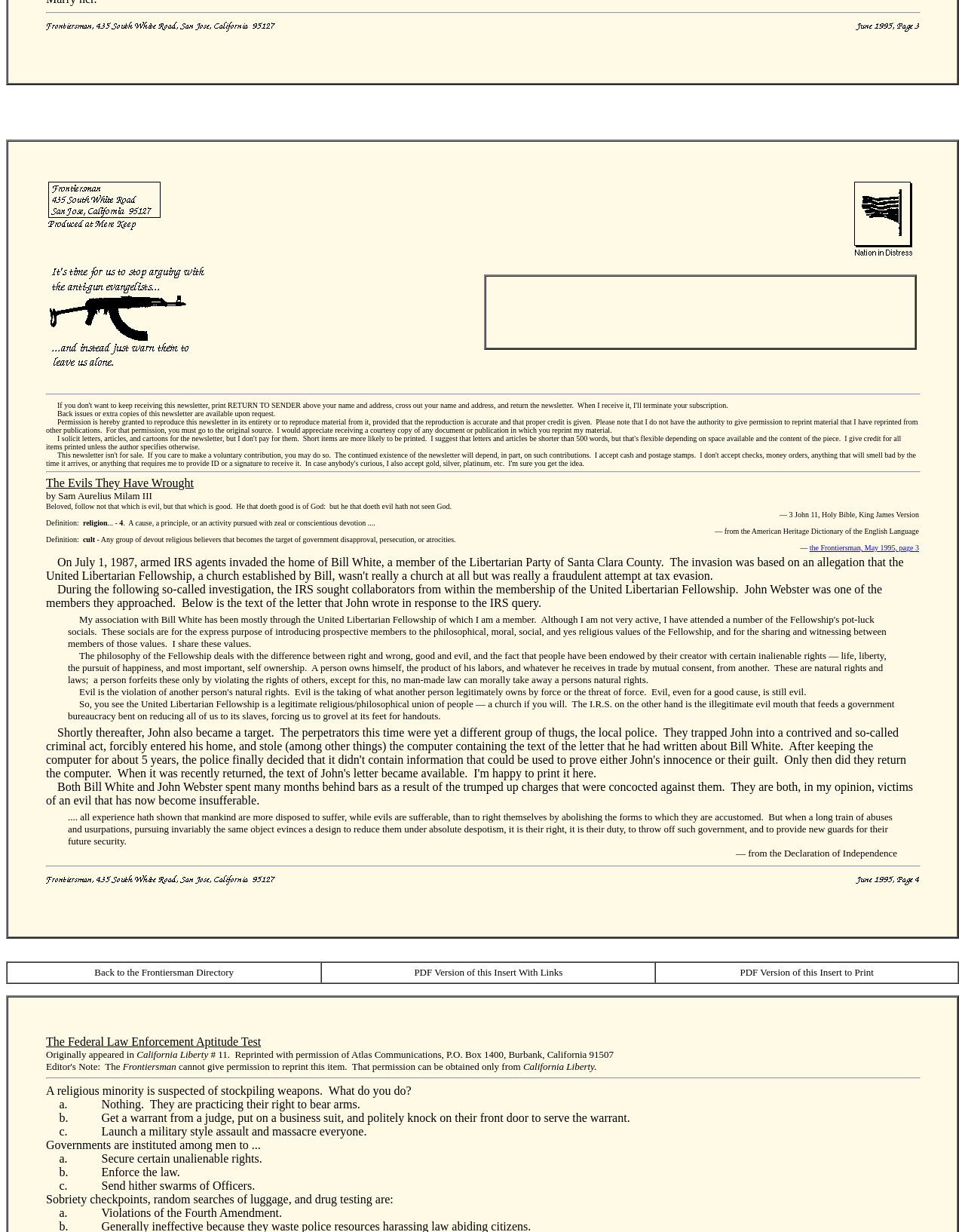Carefully observe the image and respond to the question with a detailed answer:
What is the purpose of the Fellowship's pot-luck socials?

According to the text, the purpose of the Fellowship's pot-luck socials is to introduce prospective members to the philosophical, moral, social, and religious values of the Fellowship, and for the sharing and witnessing between members of those values.